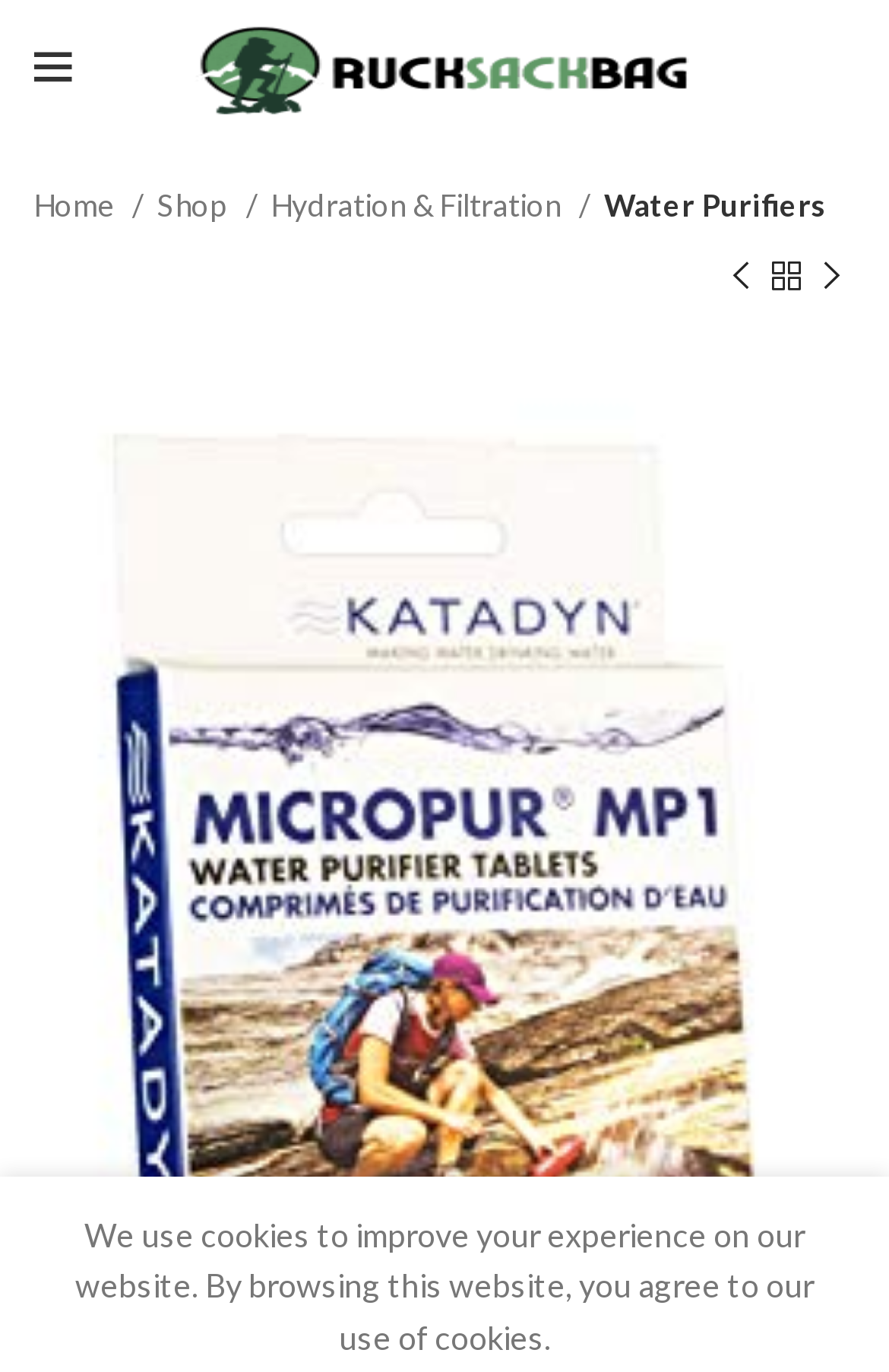How many products are shown on this page?
Answer the question with a single word or phrase derived from the image.

1